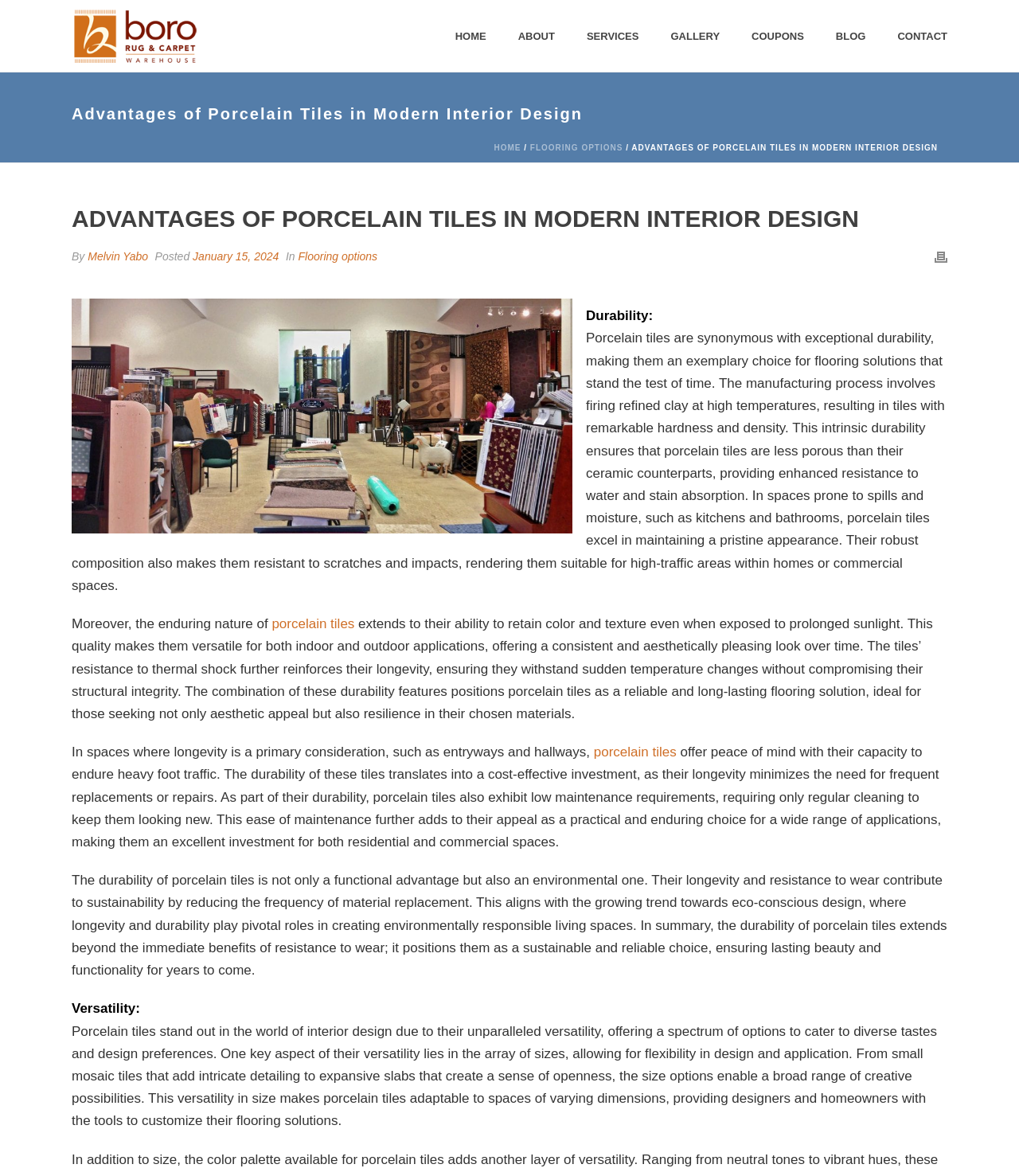Determine the bounding box for the HTML element described here: "Contact". The coordinates should be given as [left, top, right, bottom] with each number being a float between 0 and 1.

[0.865, 0.023, 0.945, 0.039]